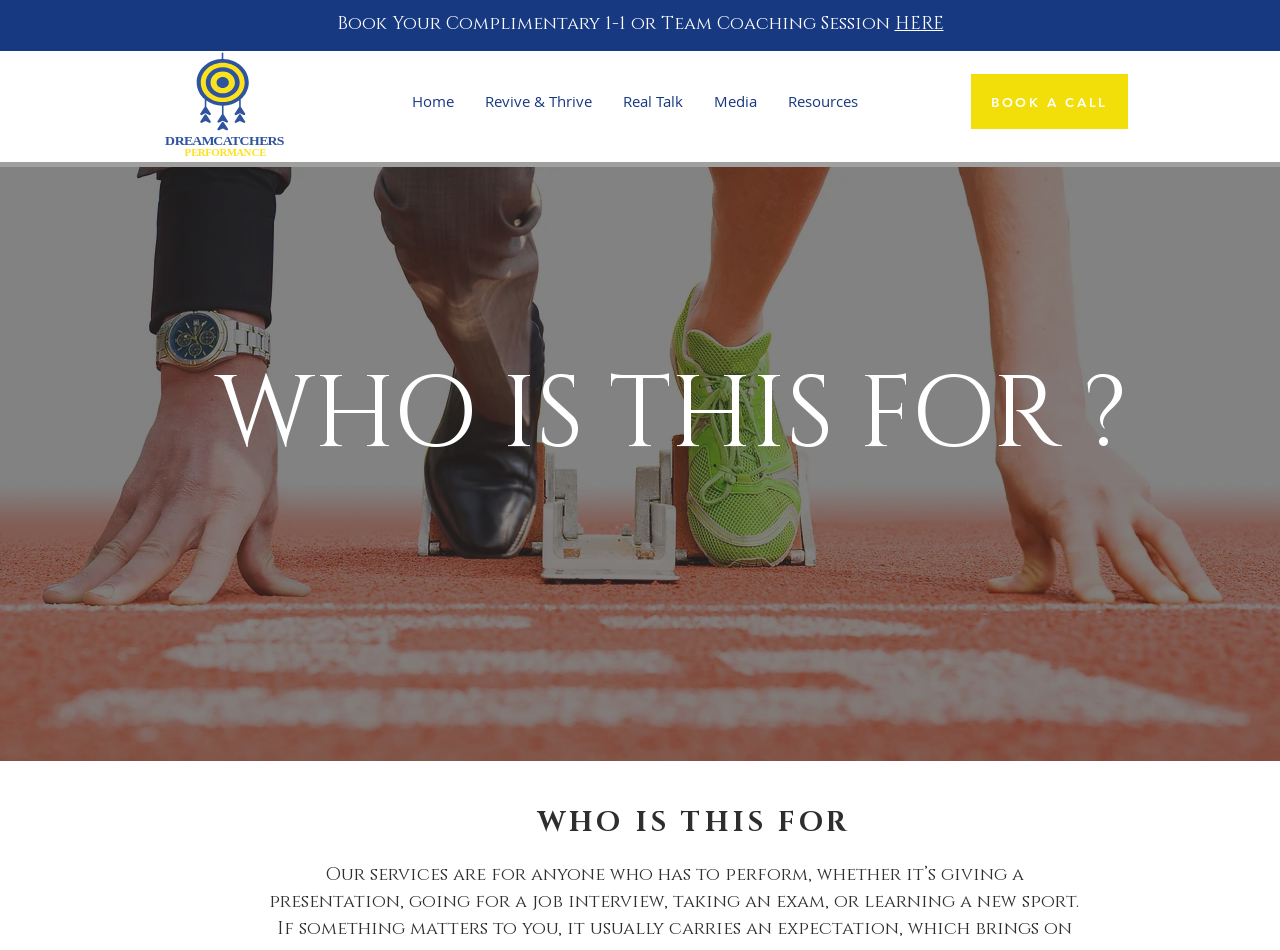Locate the bounding box coordinates of the element you need to click to accomplish the task described by this instruction: "Navigate to the Home page".

[0.309, 0.078, 0.366, 0.136]